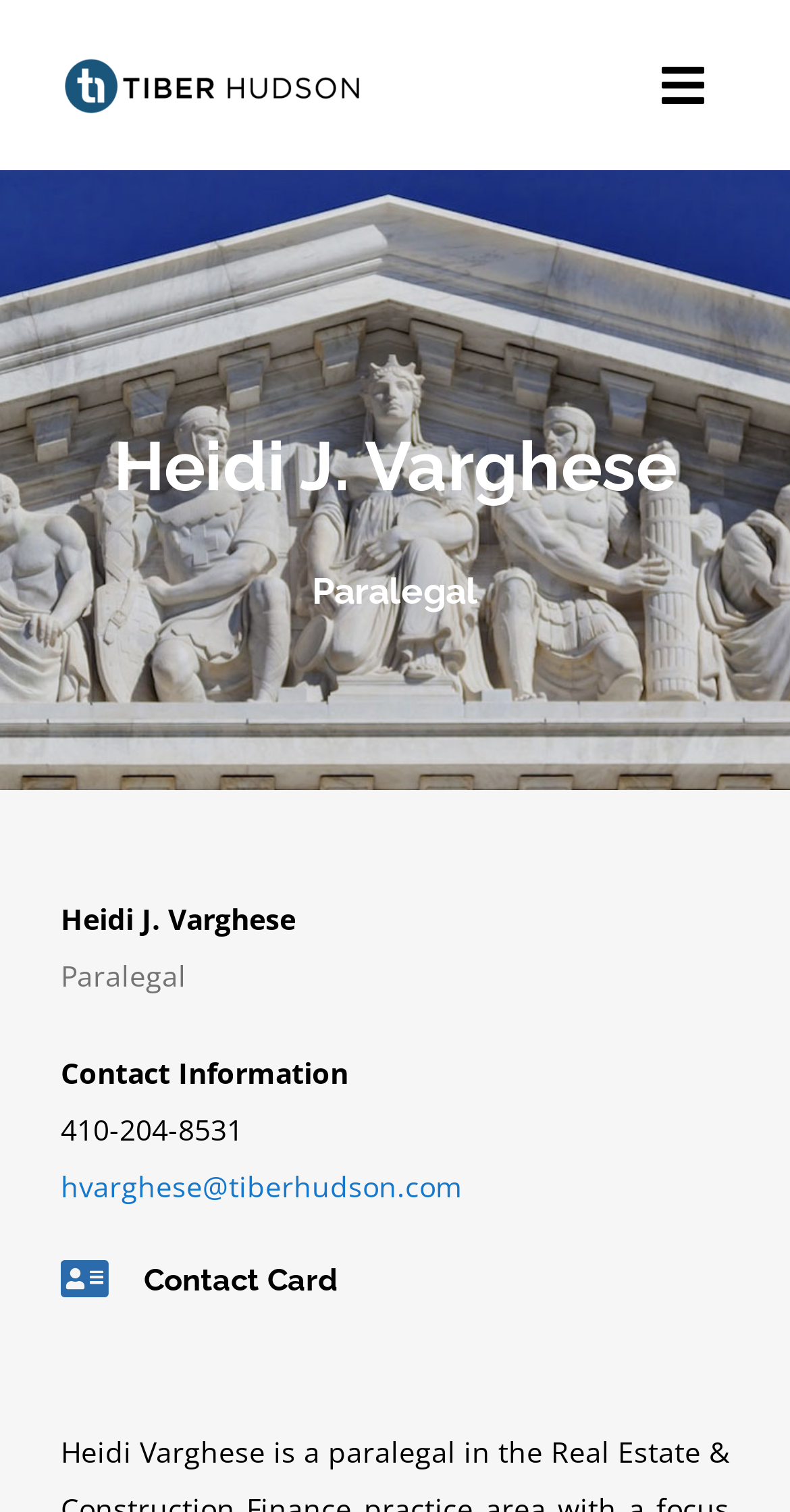What is the email address of Heidi J. Varghese?
We need a detailed and meticulous answer to the question.

The email address of Heidi J. Varghese is mentioned in the 'Contact Information' section as a link 'hvarghese@tiberhudson.com'.